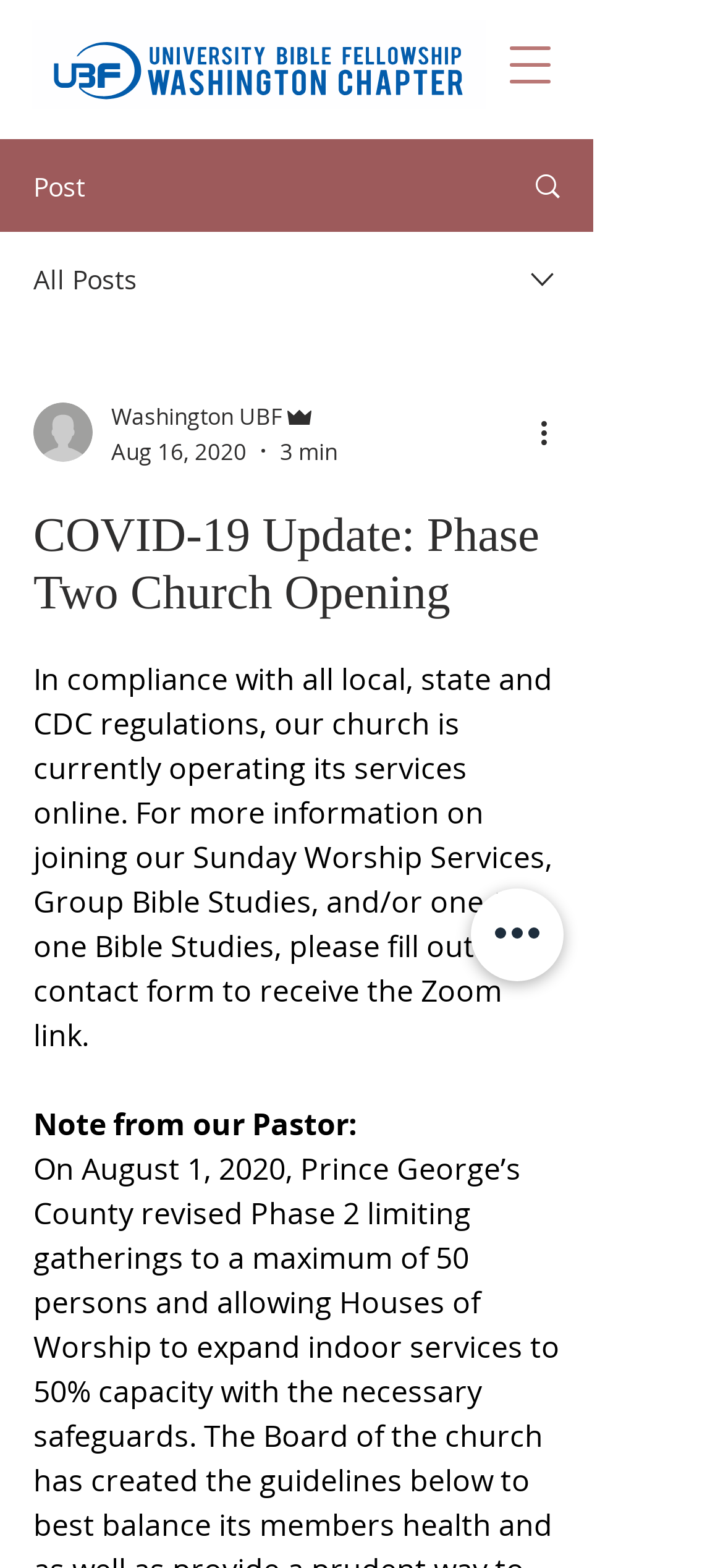Provide a short answer using a single word or phrase for the following question: 
Who is the author of the post?

Admin